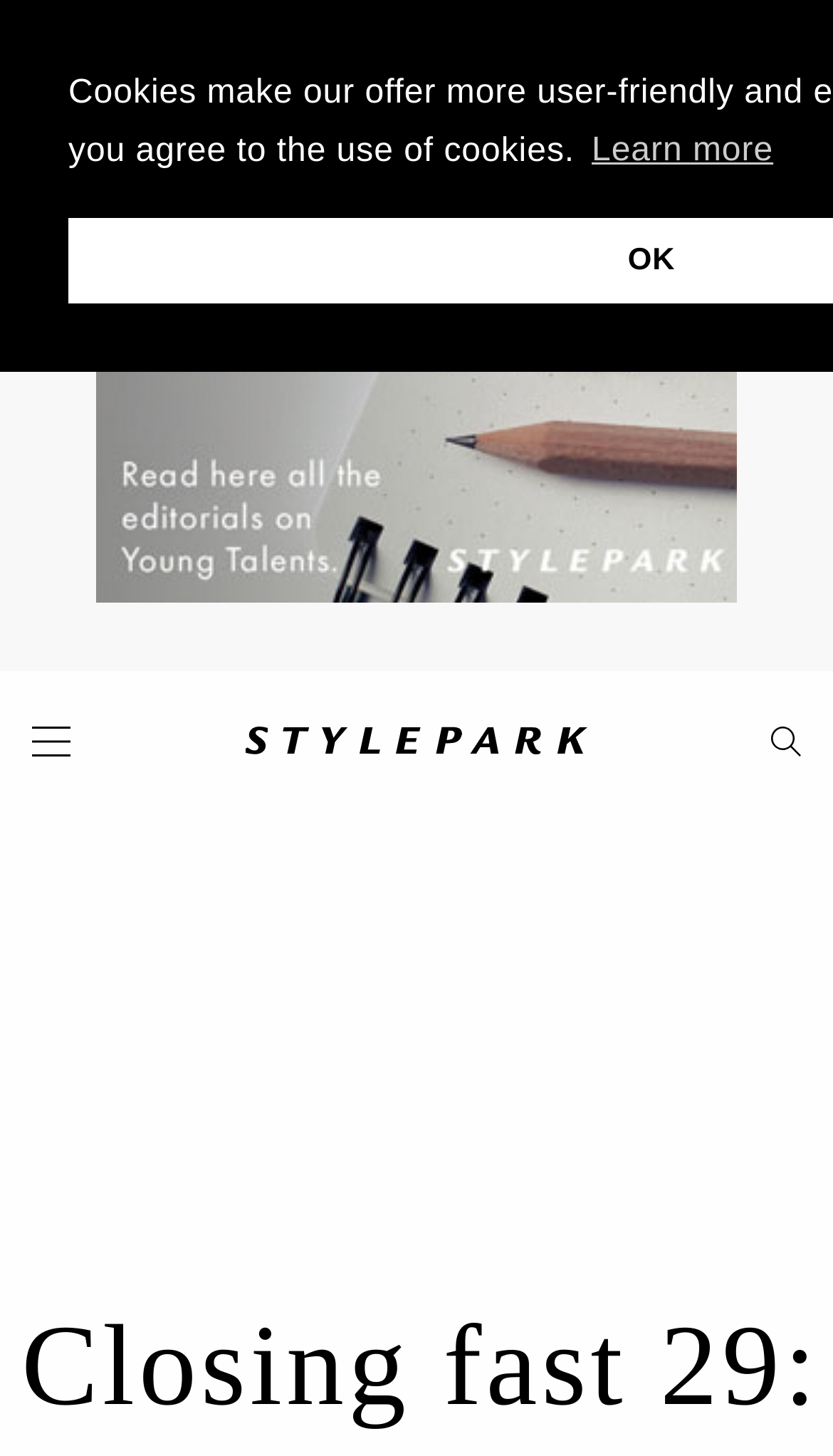Provide a comprehensive caption for the webpage.

This webpage appears to be the homepage of STYLEPARK, a lifestyle or fashion-related website. At the top left corner, there is a hamburger button, which is likely a navigation menu. Next to it, centered at the top, is the STYLEPARK logo. On the top right corner, there is a search button.

Below the top section, there is a large advertisement iframe that takes up most of the width and about a third of the height of the page. 

At the bottom of the page, there is a cookie notification section with a "Learn more" button and an "OK" button. The "Learn more" button is on the left, and the "OK" button is on the right.

There are no visible articles or text content on this page, suggesting that it might be a landing page or a portal to other sections of the website.